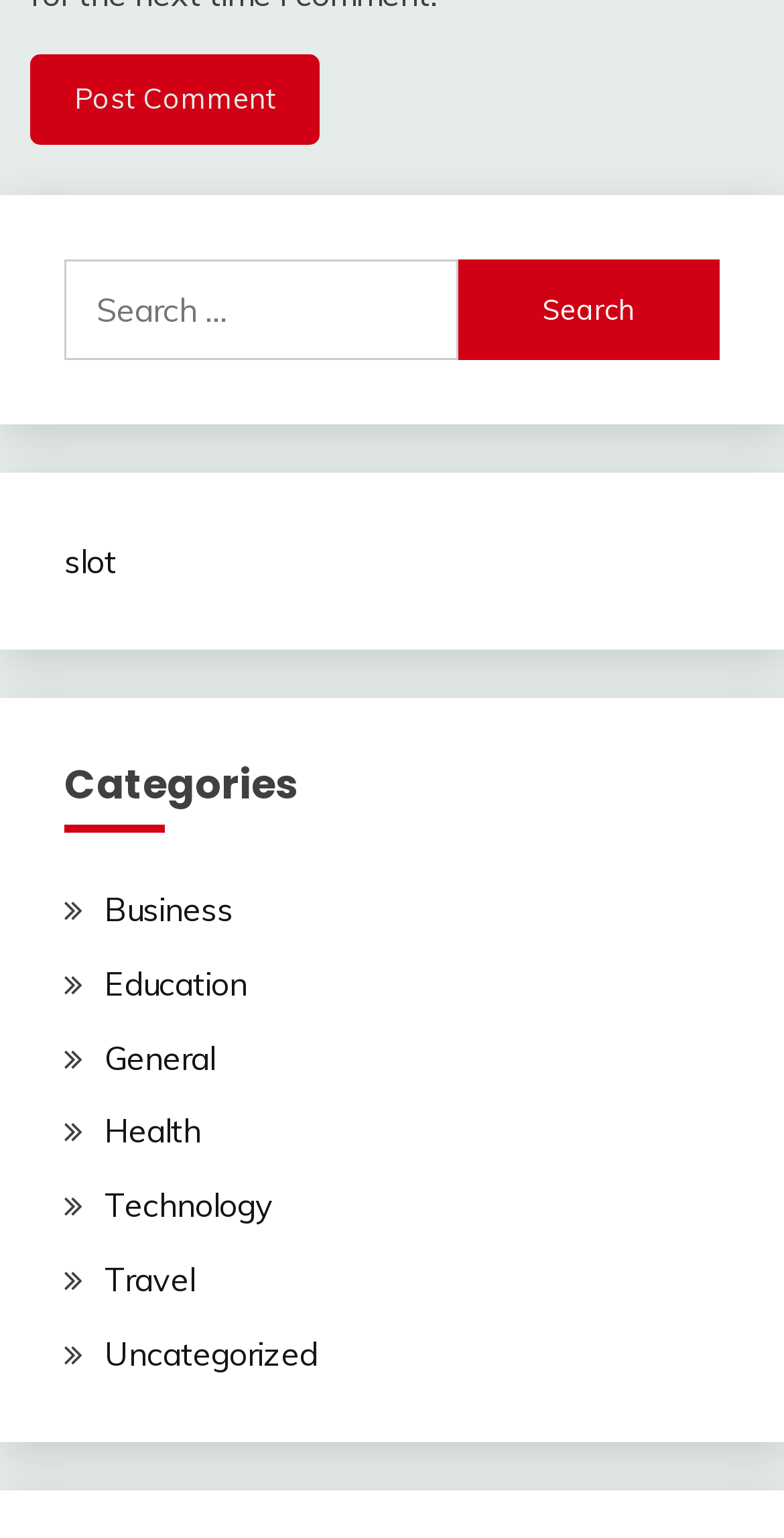Provide the bounding box coordinates of the UI element this sentence describes: "slot".

[0.082, 0.352, 0.149, 0.379]